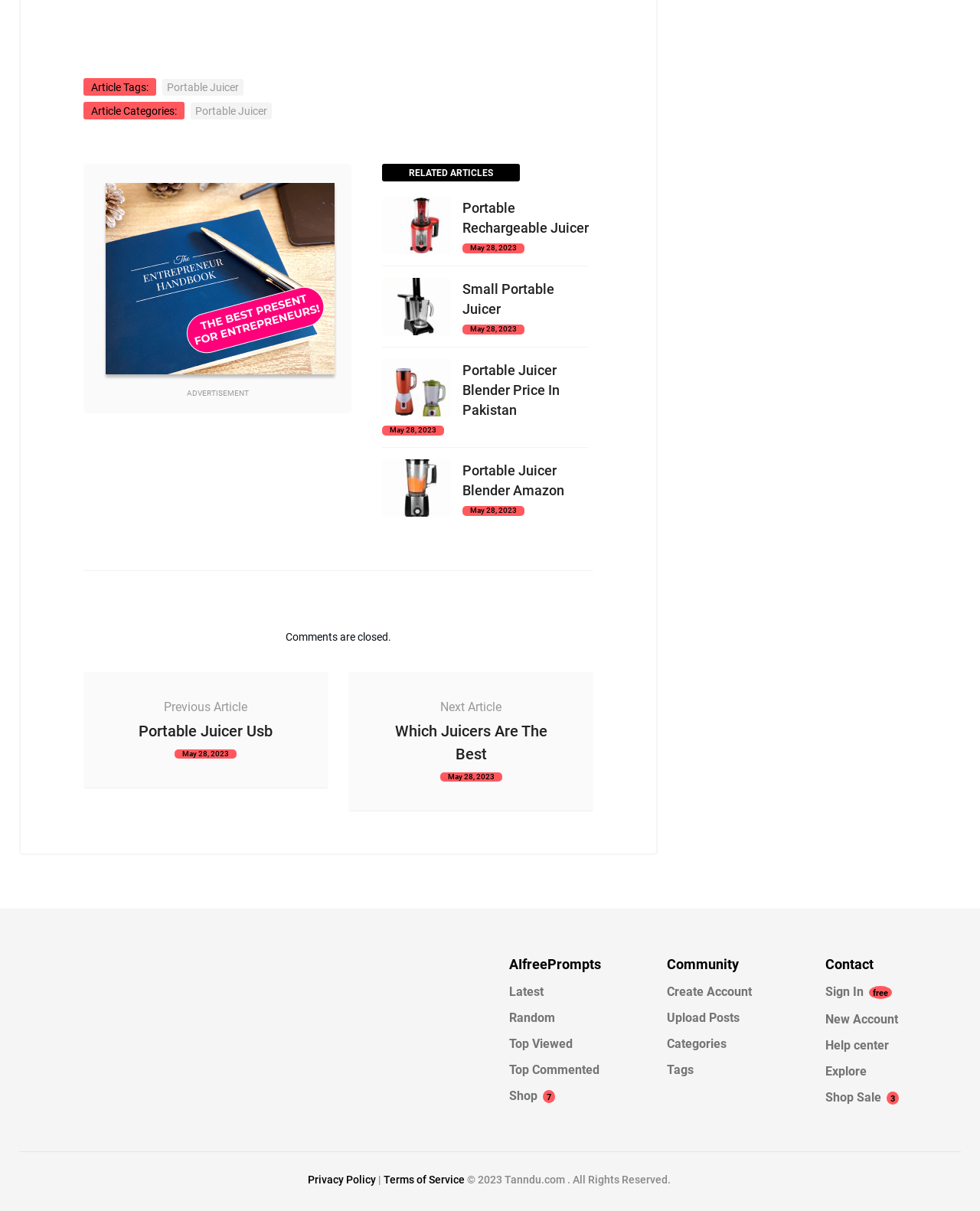How many links are listed under 'Community'? Observe the screenshot and provide a one-word or short phrase answer.

4